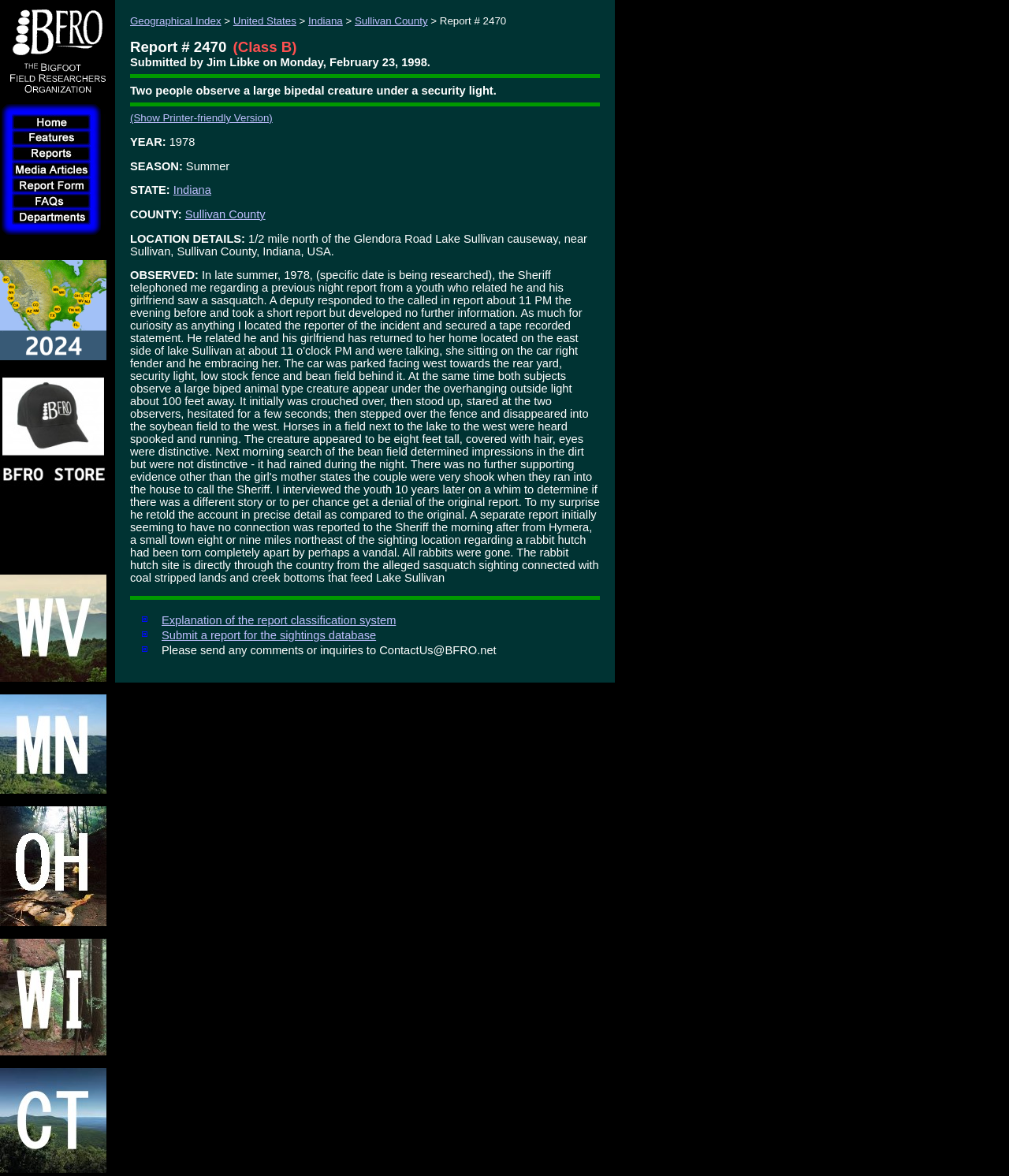Answer the question using only a single word or phrase: 
What is the location of the reported incident?

Sullivan County, Indiana